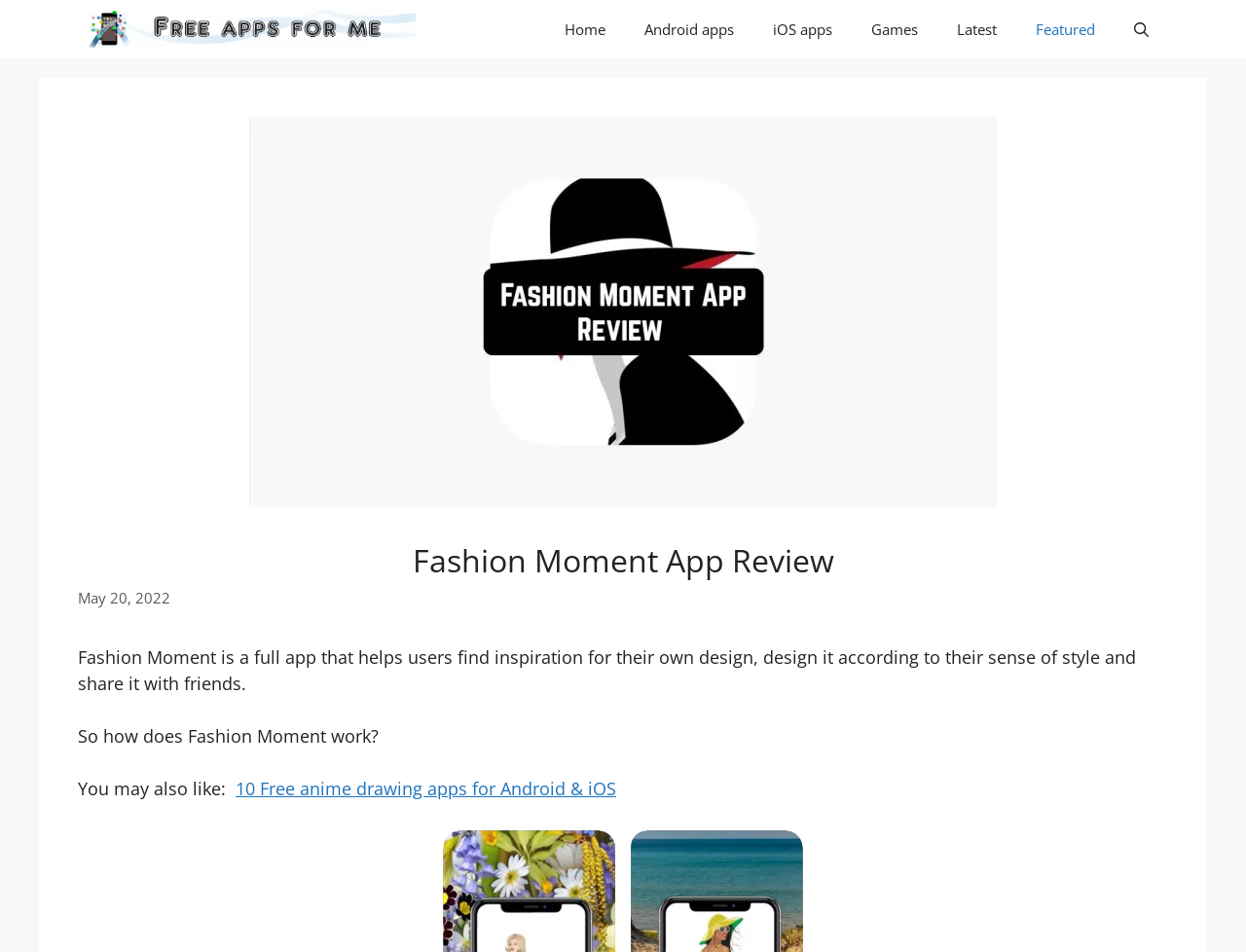Find the bounding box coordinates of the area to click in order to follow the instruction: "check out 10 Free anime drawing apps".

[0.189, 0.816, 0.495, 0.84]